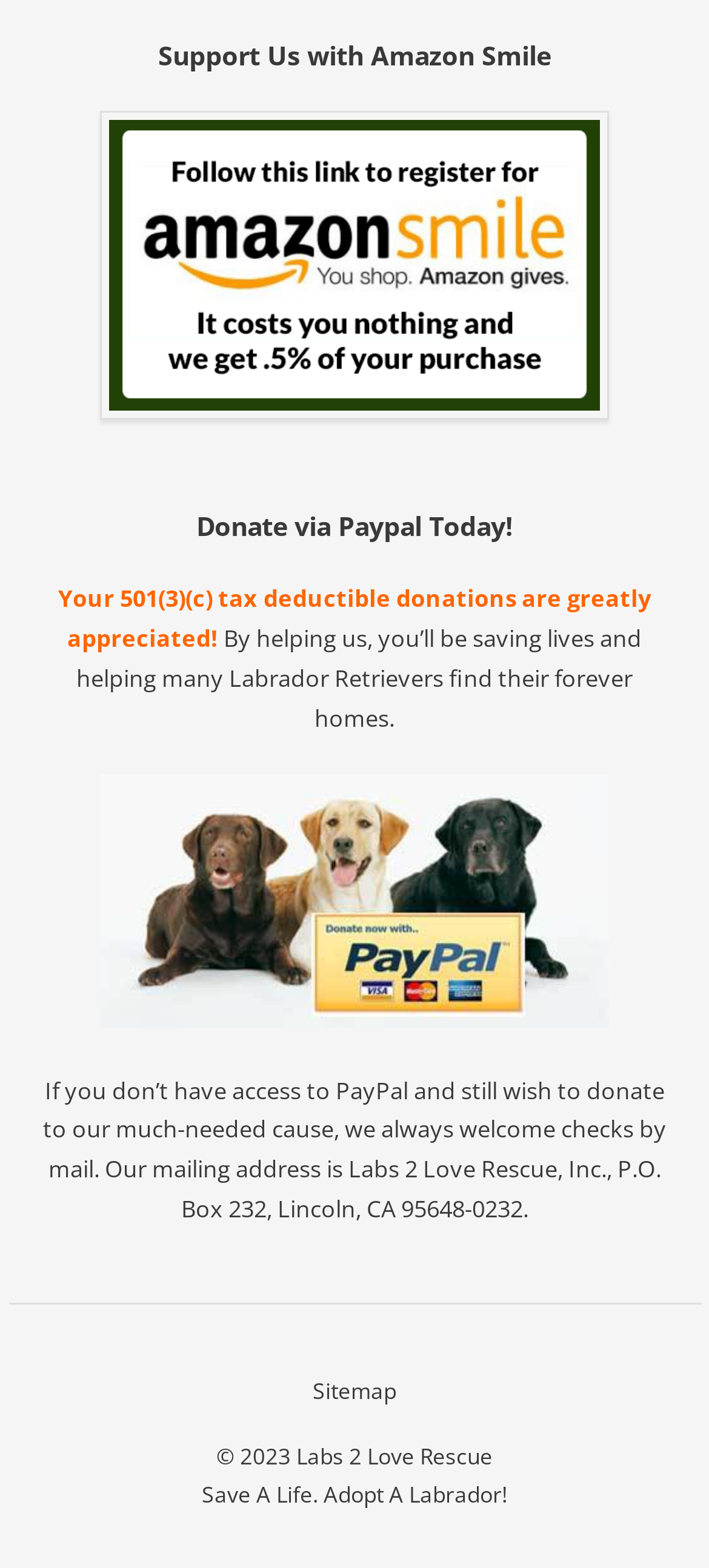What is the purpose of the organization?
Offer a detailed and exhaustive answer to the question.

The webpage mentions that the organization helps Labrador Retrievers find their forever homes, and that donations are used to save lives. This suggests that the organization's purpose is to rescue and rehome Labrador Retrievers.